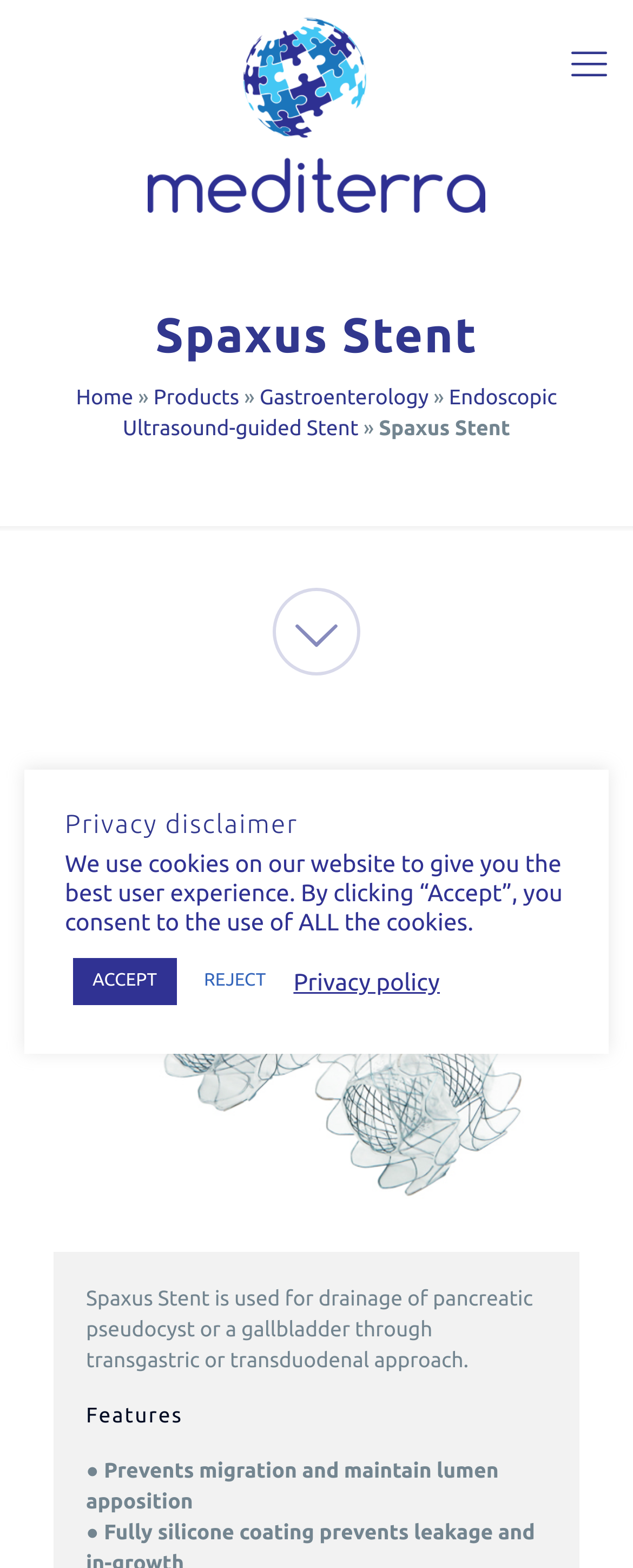Ascertain the bounding box coordinates for the UI element detailed here: "Endoscopic Ultrasound-guided Stent". The coordinates should be provided as [left, top, right, bottom] with each value being a float between 0 and 1.

[0.194, 0.246, 0.88, 0.281]